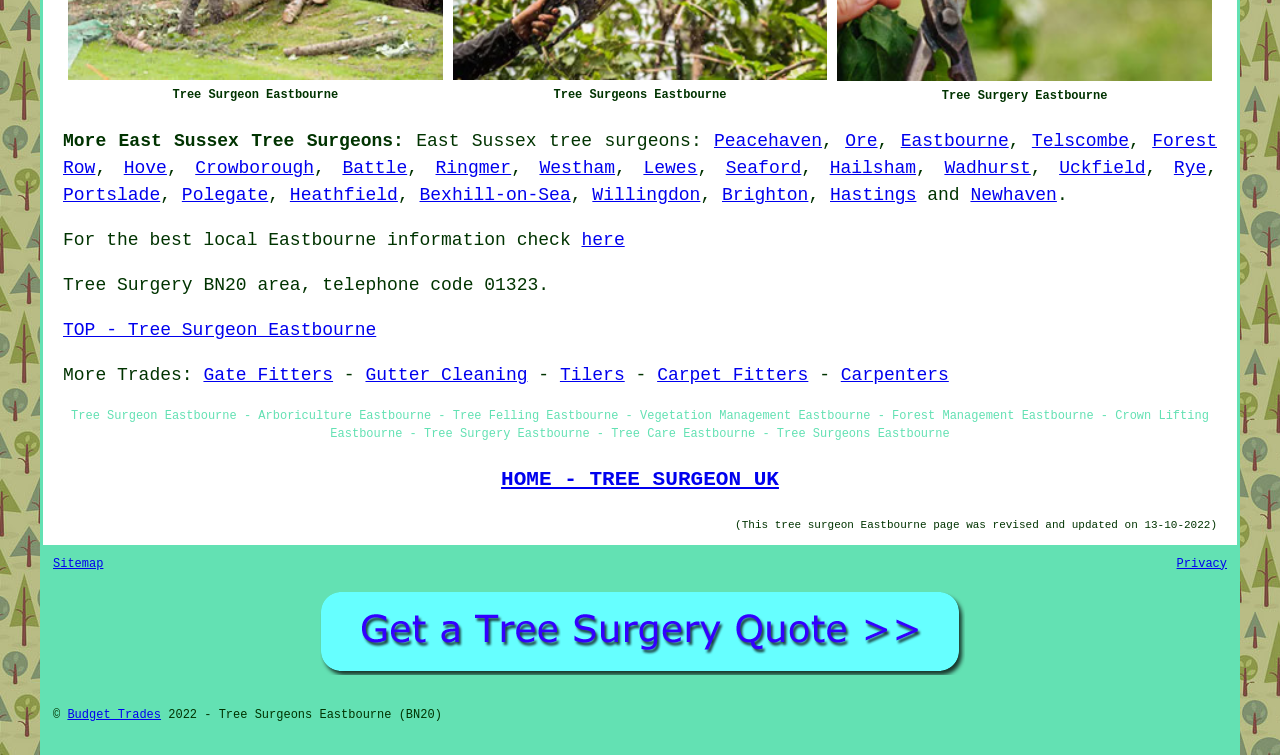Locate the bounding box coordinates of the clickable area to execute the instruction: "Click on the 'TECHNOLOGY' link". Provide the coordinates as four float numbers between 0 and 1, represented as [left, top, right, bottom].

None